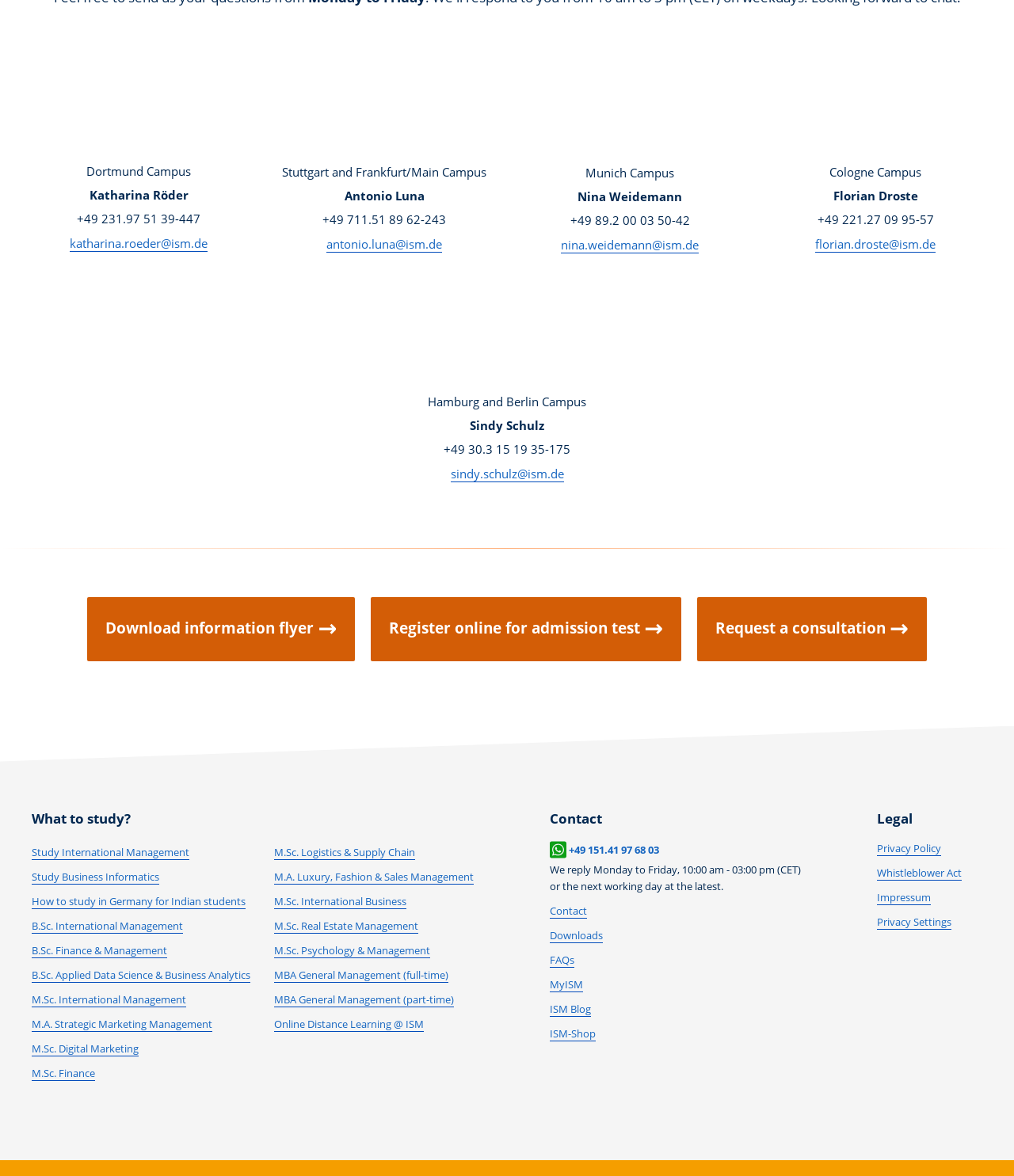Identify the bounding box coordinates of the clickable section necessary to follow the following instruction: "Request a consultation". The coordinates should be presented as four float numbers from 0 to 1, i.e., [left, top, right, bottom].

[0.687, 0.508, 0.914, 0.563]